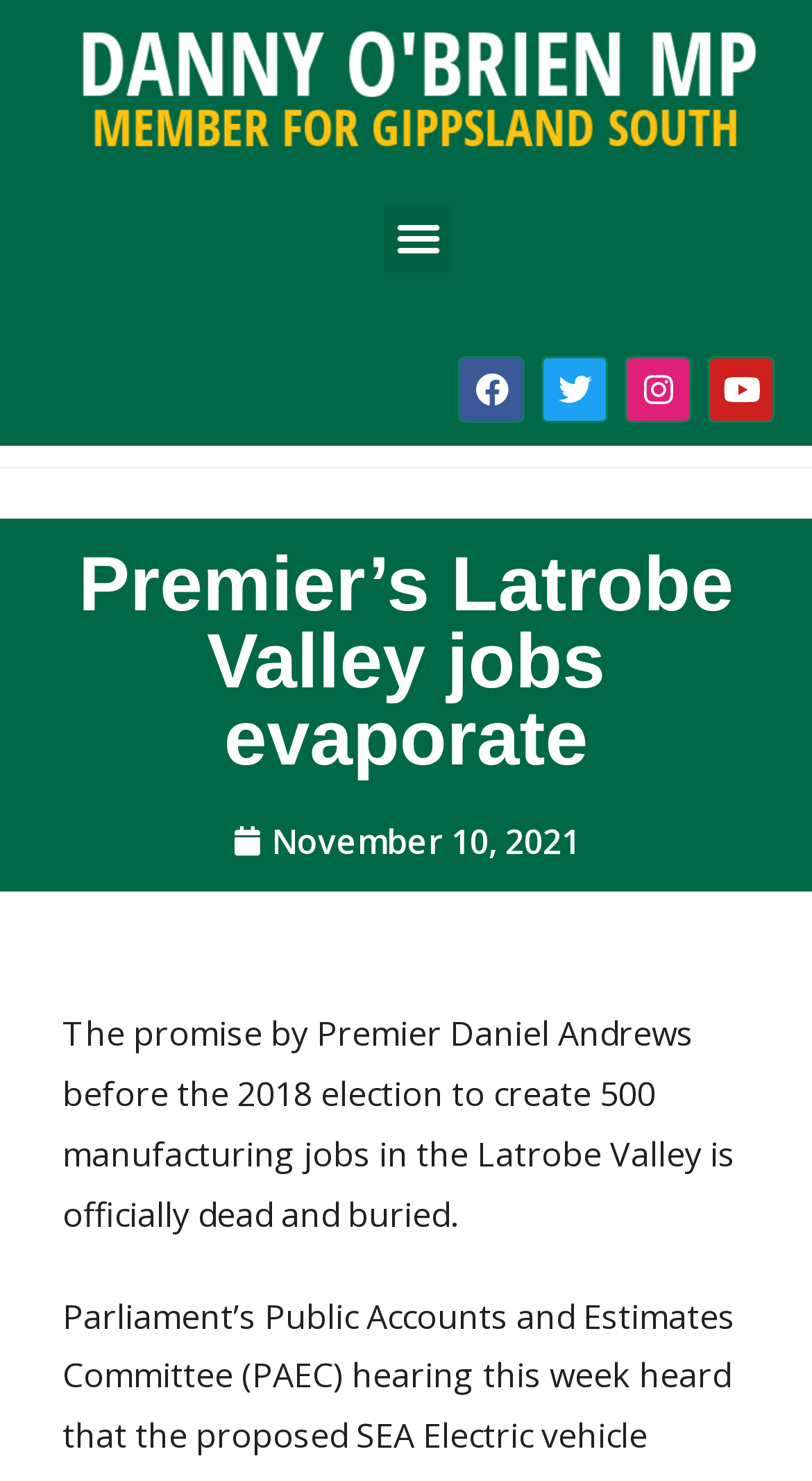What is the logo of Danny O'Brien?
Please provide a single word or phrase based on the screenshot.

Danny O'Brien logo